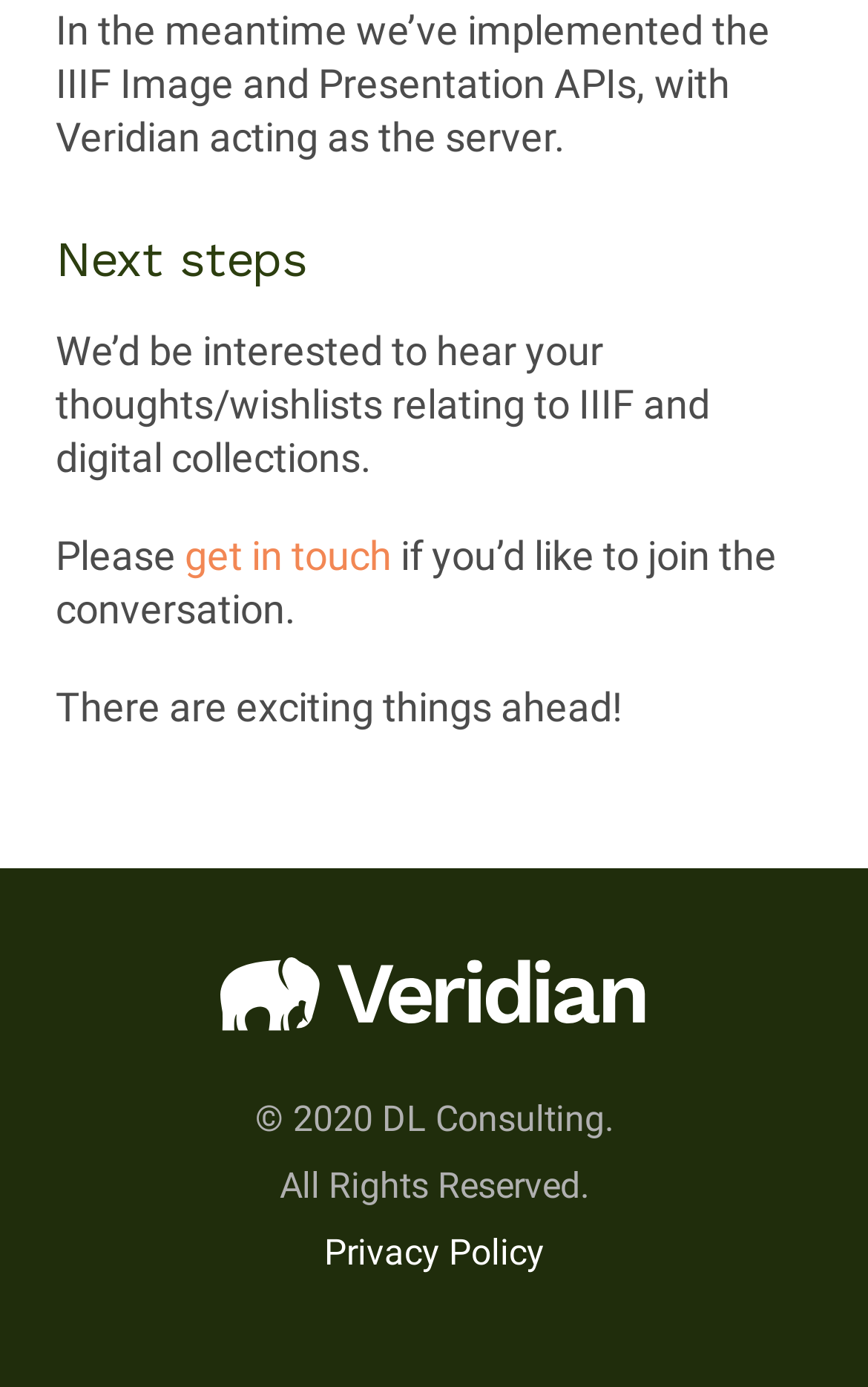Show the bounding box coordinates for the HTML element as described: "get in touch".

[0.213, 0.383, 0.451, 0.417]